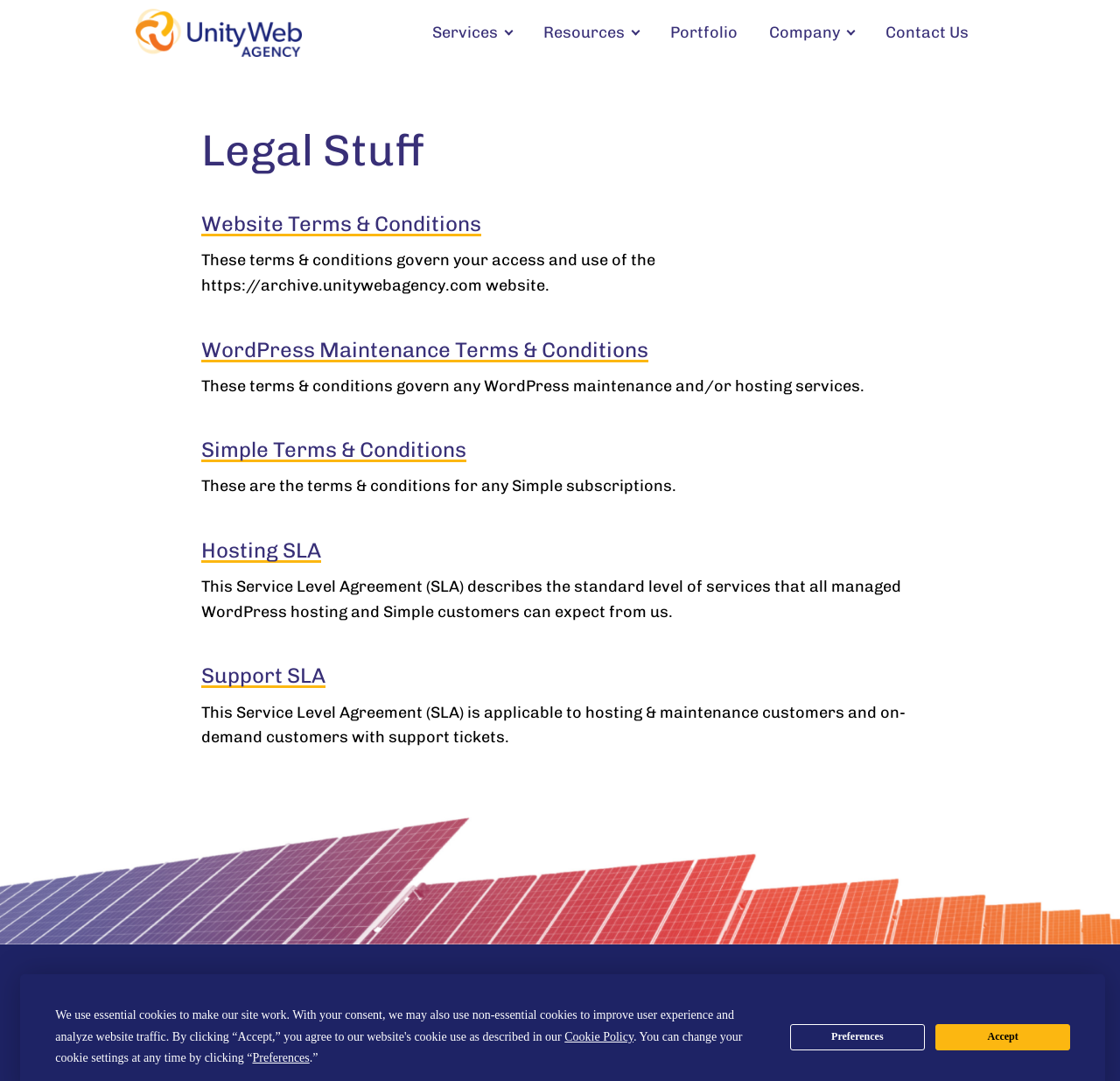Please identify the bounding box coordinates of the region to click in order to complete the task: "Click the Unity Web Agency link". The coordinates must be four float numbers between 0 and 1, specified as [left, top, right, bottom].

[0.109, 0.0, 0.281, 0.061]